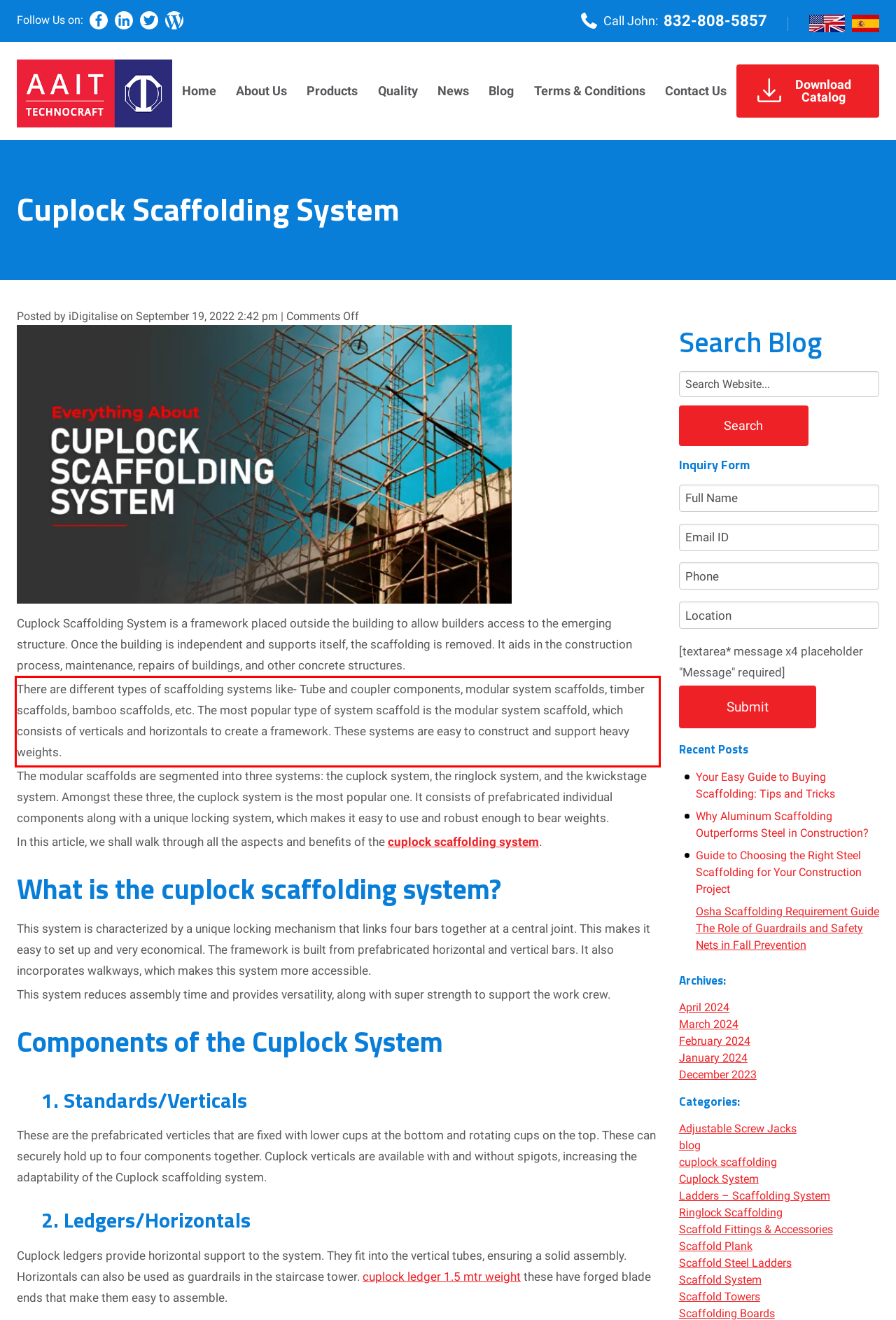Perform OCR on the text inside the red-bordered box in the provided screenshot and output the content.

There are different types of scaffolding systems like- Tube and coupler components, modular system scaffolds, timber scaffolds, bamboo scaffolds, etc. The most popular type of system scaffold is the modular system scaffold, which consists of verticals and horizontals to create a framework. These systems are easy to construct and support heavy weights.